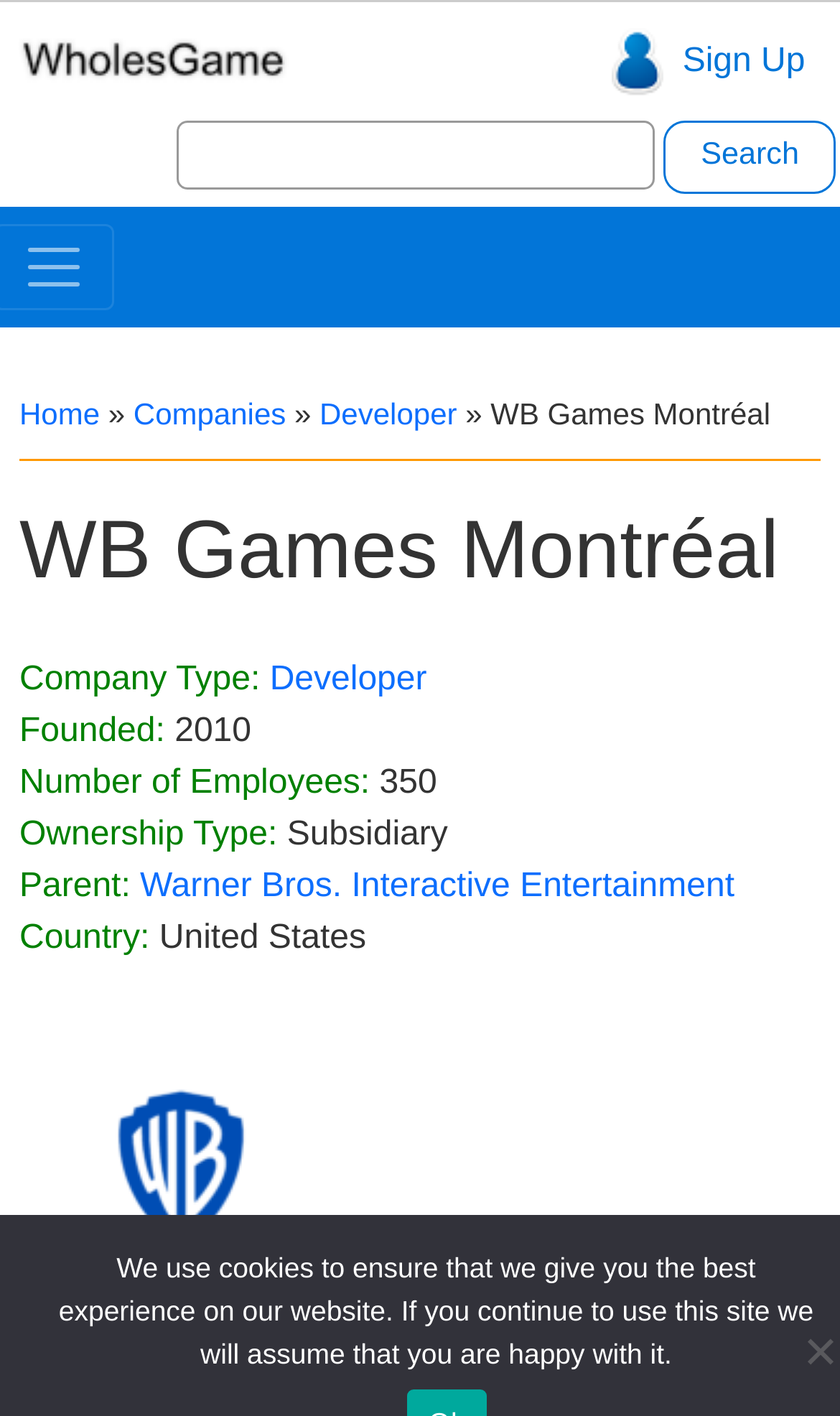Bounding box coordinates are to be given in the format (top-left x, top-left y, bottom-right x, bottom-right y). All values must be floating point numbers between 0 and 1. Provide the bounding box coordinate for the UI element described as: Developer

[0.321, 0.466, 0.508, 0.492]